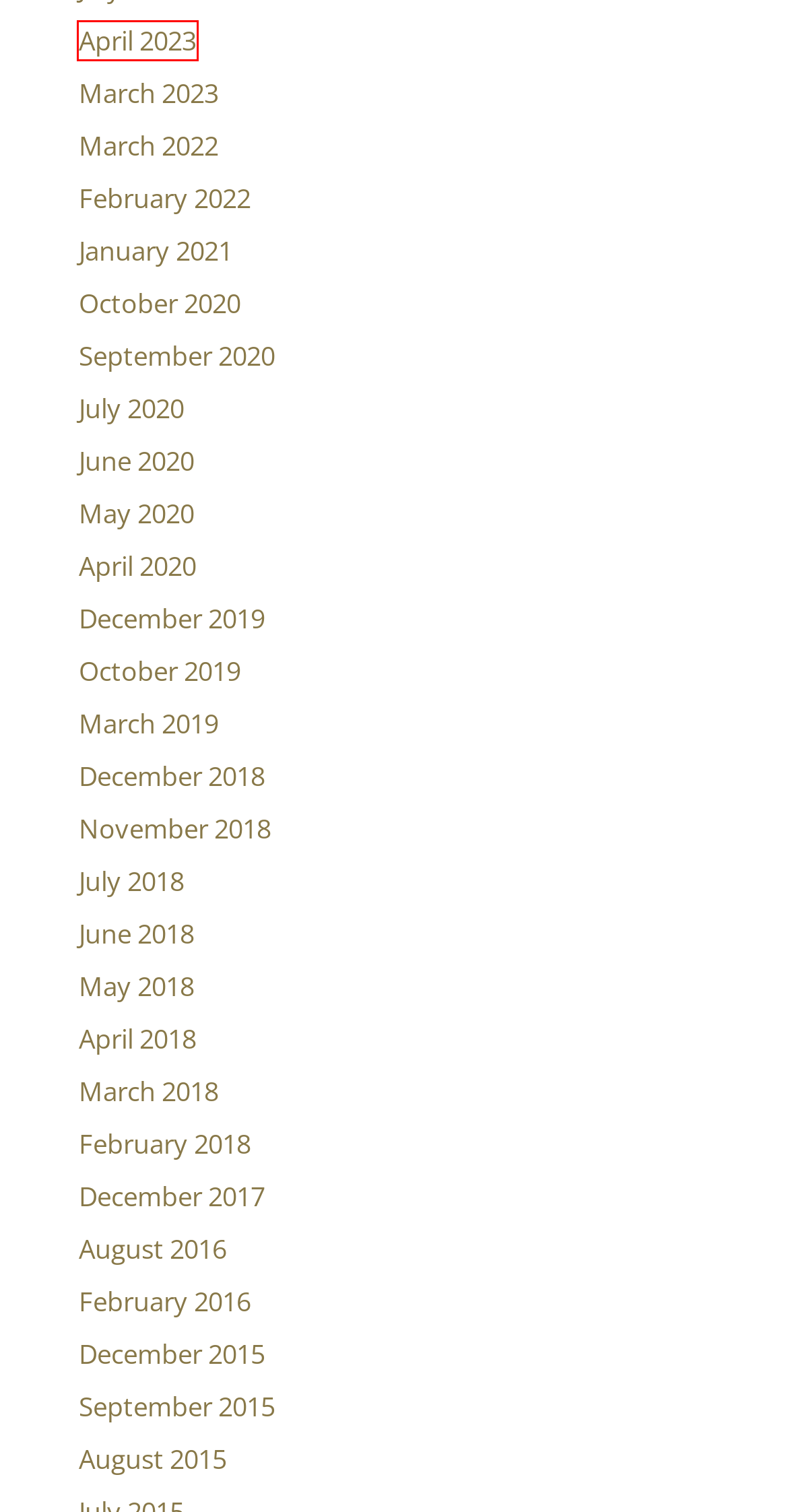Take a look at the provided webpage screenshot featuring a red bounding box around an element. Select the most appropriate webpage description for the page that loads after clicking on the element inside the red bounding box. Here are the candidates:
A. April 2018 - Casb Management Group Inc.
B. December 2017 - Casb Management Group Inc.
C. April 2023 - Casb Management Group Inc.
D. April 2020 - Casb Management Group Inc.
E. March 2022 - Casb Management Group Inc.
F. May 2020 - Casb Management Group Inc.
G. February 2016 - Casb Management Group Inc.
H. May 2018 - Casb Management Group Inc.

C